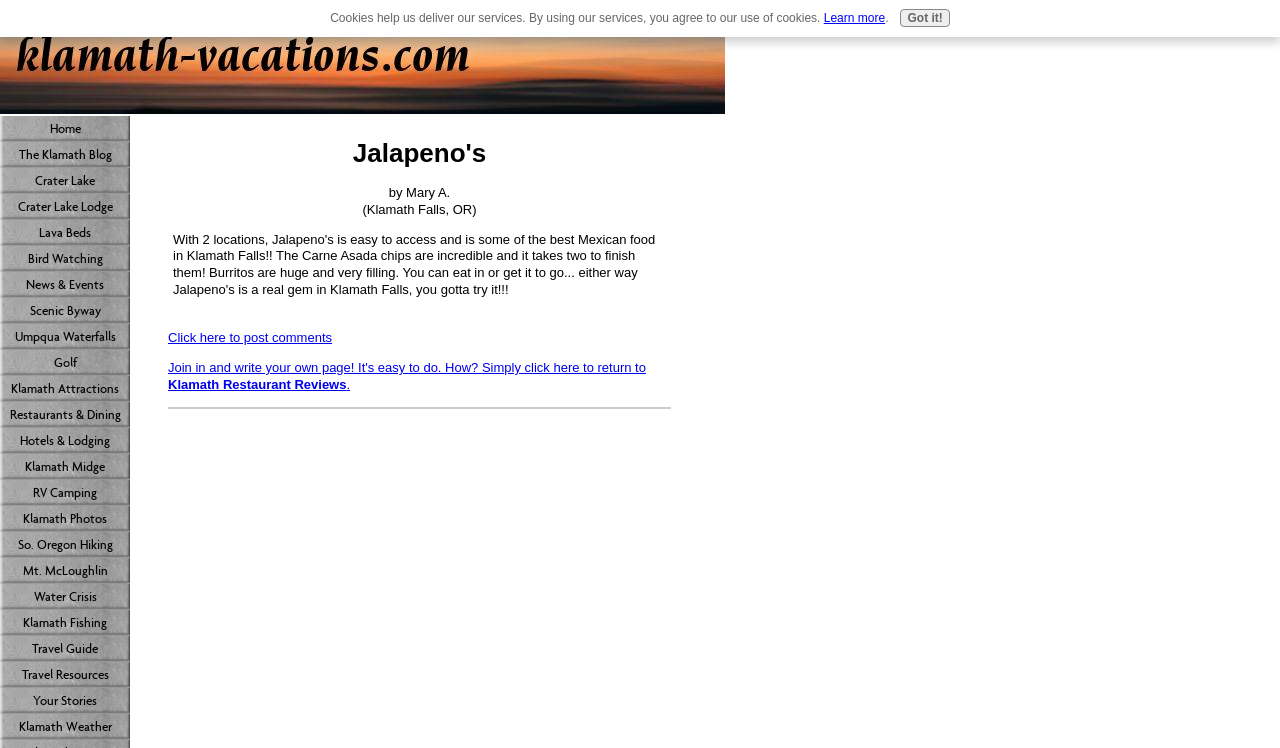Specify the bounding box coordinates of the area to click in order to execute this command: 'Explore Crater Lake'. The coordinates should consist of four float numbers ranging from 0 to 1, and should be formatted as [left, top, right, bottom].

[0.0, 0.225, 0.102, 0.259]